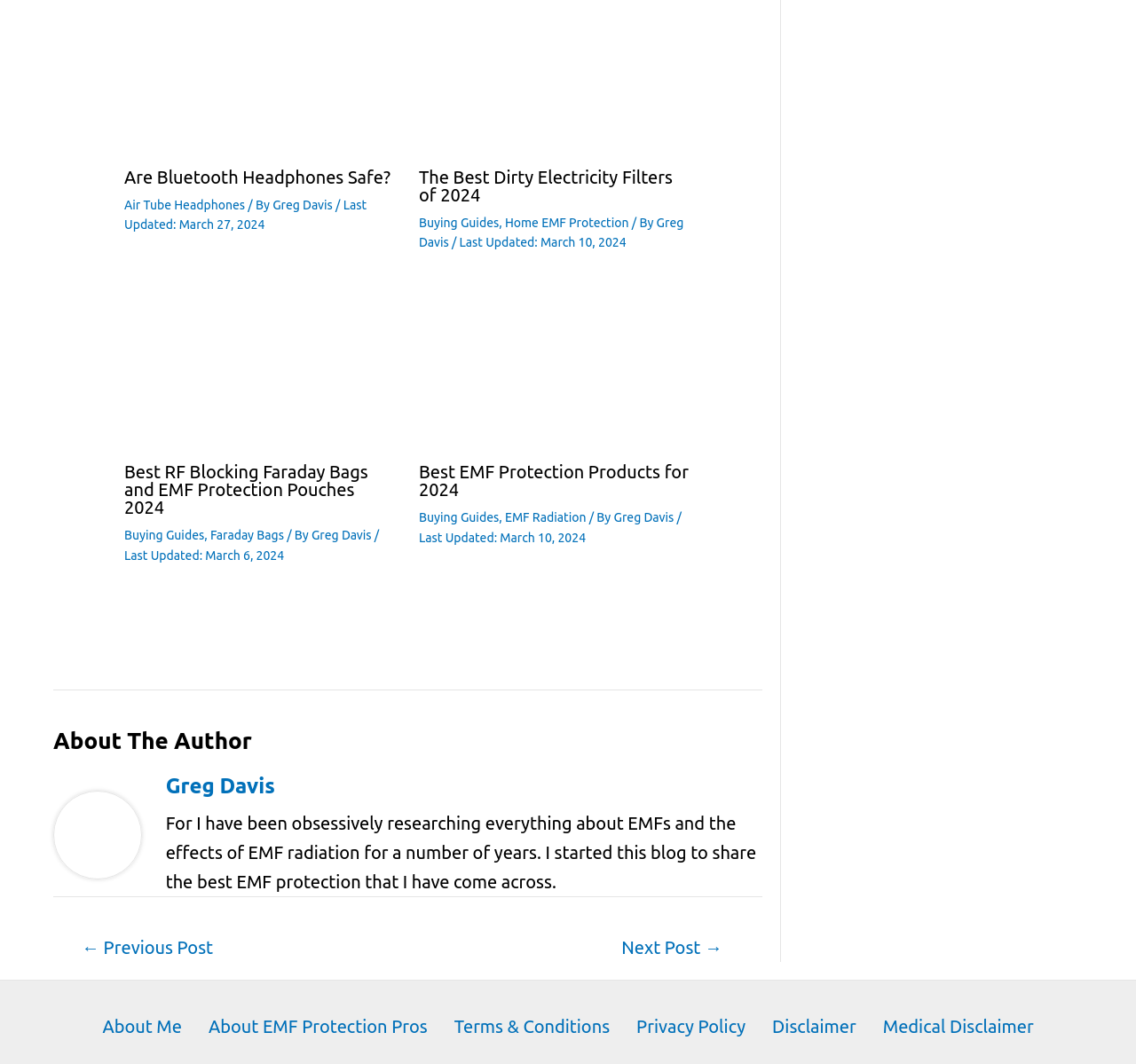Who is the author of the articles on this webpage?
Please give a detailed and elaborate answer to the question.

I found the author's name by looking for links and static text elements that mention the author. In multiple places, I saw the name 'Greg Davis' associated with the articles, indicating that he is the author.